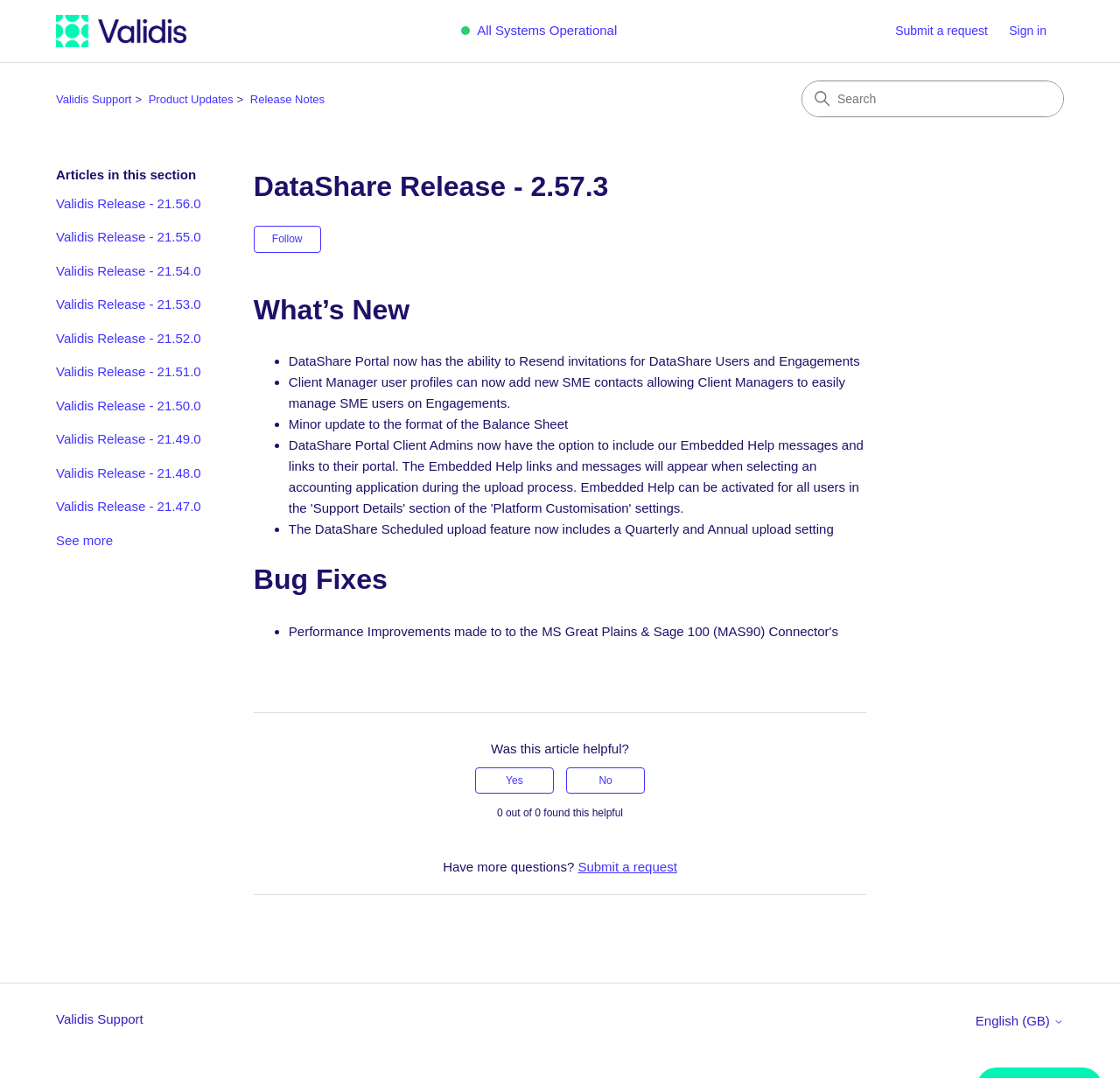Give a comprehensive overview of the webpage, including key elements.

The webpage is titled "DataShare Release - 2.57.3" and appears to be a support page for a software application. At the top left, there is a link to the "Validis Support Help Centre home page" accompanied by an image. Next to it, there is a link indicating that "All Systems Operational". On the top right, there are links to "Submit a request" and a "Sign in" button.

Below the top section, there is a main content area that takes up most of the page. On the left side, there is a navigation menu with links to "Validis Support", "Product Updates", and "Release Notes". Above the navigation menu, there is a search bar.

The main content area is divided into two sections. The left section has a list of links to various release notes, including "Validis Release - 21.56.0", "Validis Release - 21.55.0", and so on. There is also a "See more" link at the bottom of the list.

The right section has an article with a heading "DataShare Release - 2.57.3". Below the heading, there is a button to "Follow Article" and a description of the article. The article itself is divided into two sections: "What's New" and "Bug Fixes". The "What's New" section lists several new features, including the ability to resend invitations for DataShare Users and Engagements, and the ability to add new SME contacts. The "Bug Fixes" section lists several bug fixes.

At the bottom of the page, there is a footer section with a question "Was this article helpful?" and two buttons to respond "Yes" or "No". There is also a link to "Submit a request" and a statement indicating that 0 out of 0 people found the article helpful. On the bottom right, there is a link to "Validis Support" and a button to select the language, currently set to "English (GB)".